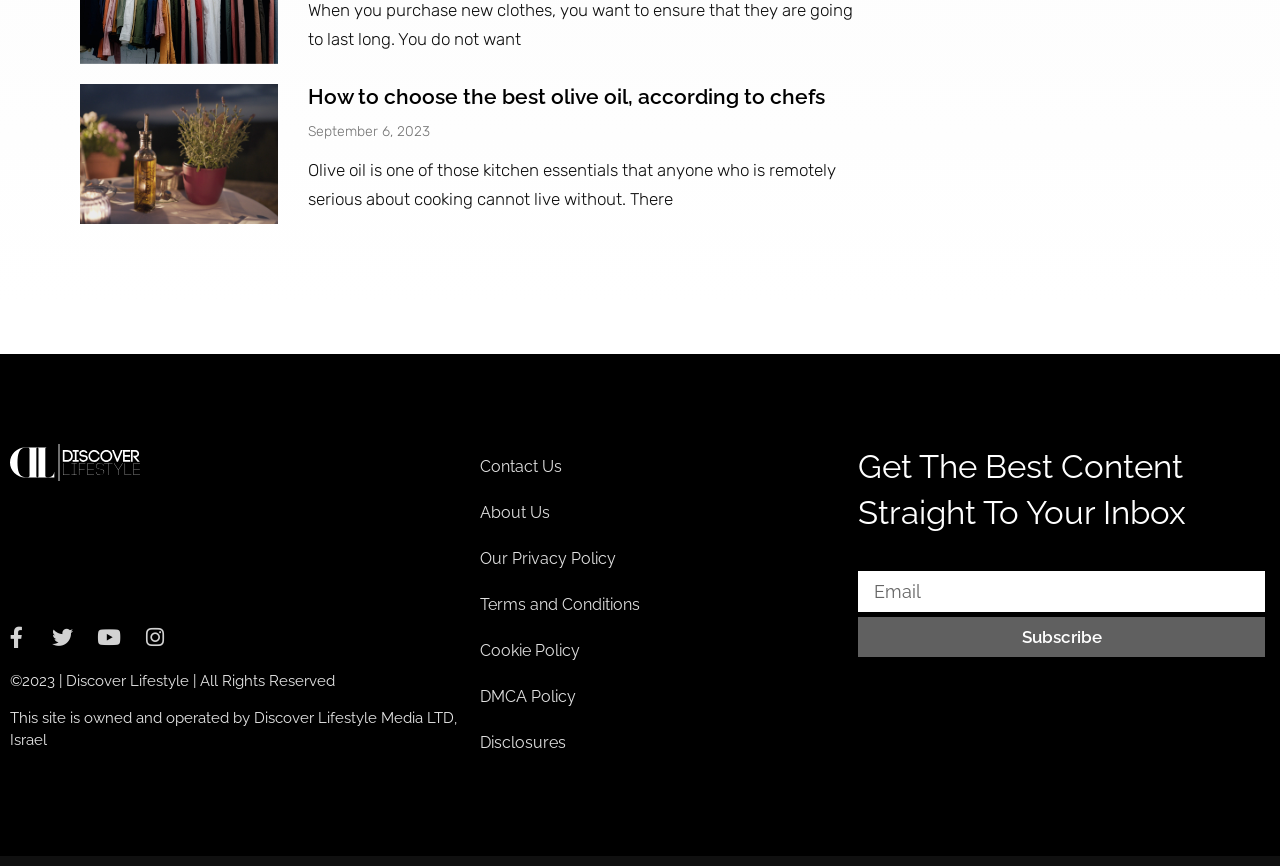Could you indicate the bounding box coordinates of the region to click in order to complete this instruction: "Follow on Facebook".

[0.003, 0.721, 0.023, 0.75]